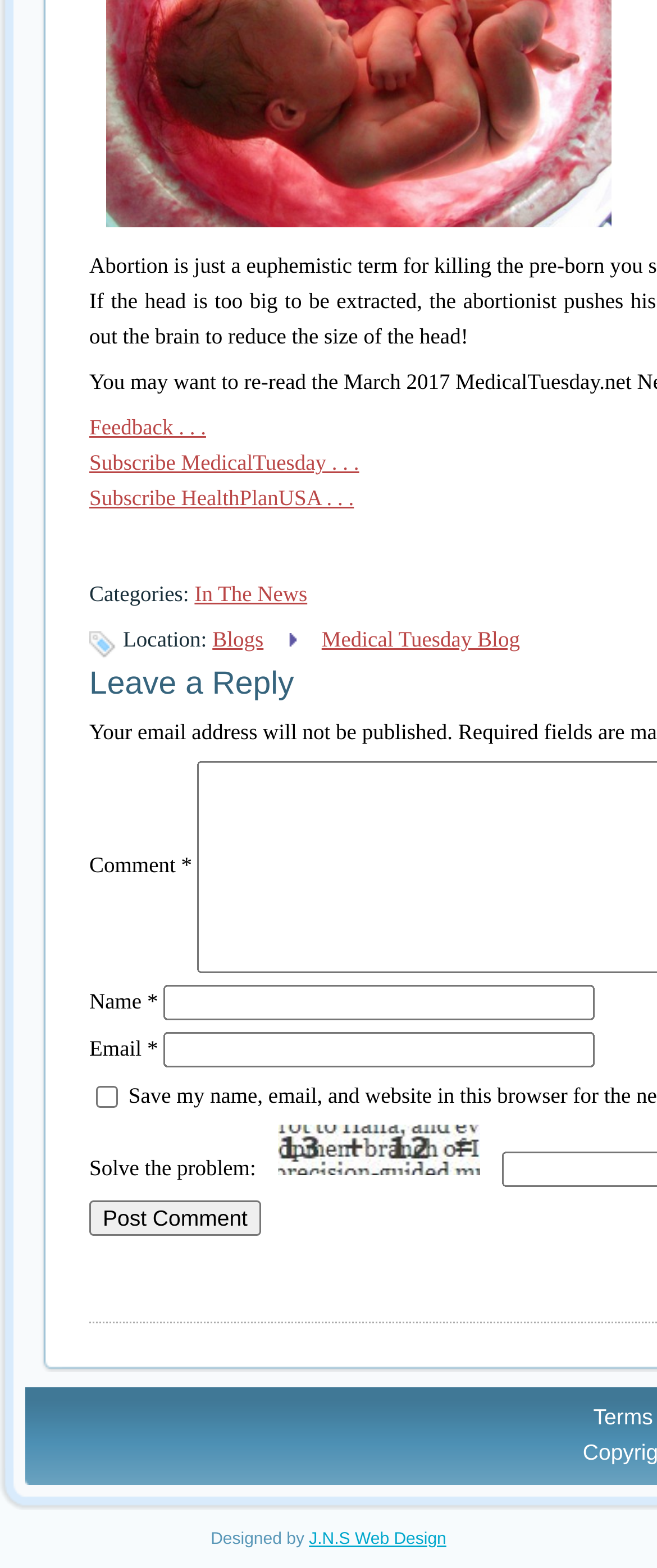Find the bounding box coordinates of the clickable region needed to perform the following instruction: "Enter name". The coordinates should be provided as four float numbers between 0 and 1, i.e., [left, top, right, bottom].

[0.249, 0.628, 0.905, 0.651]